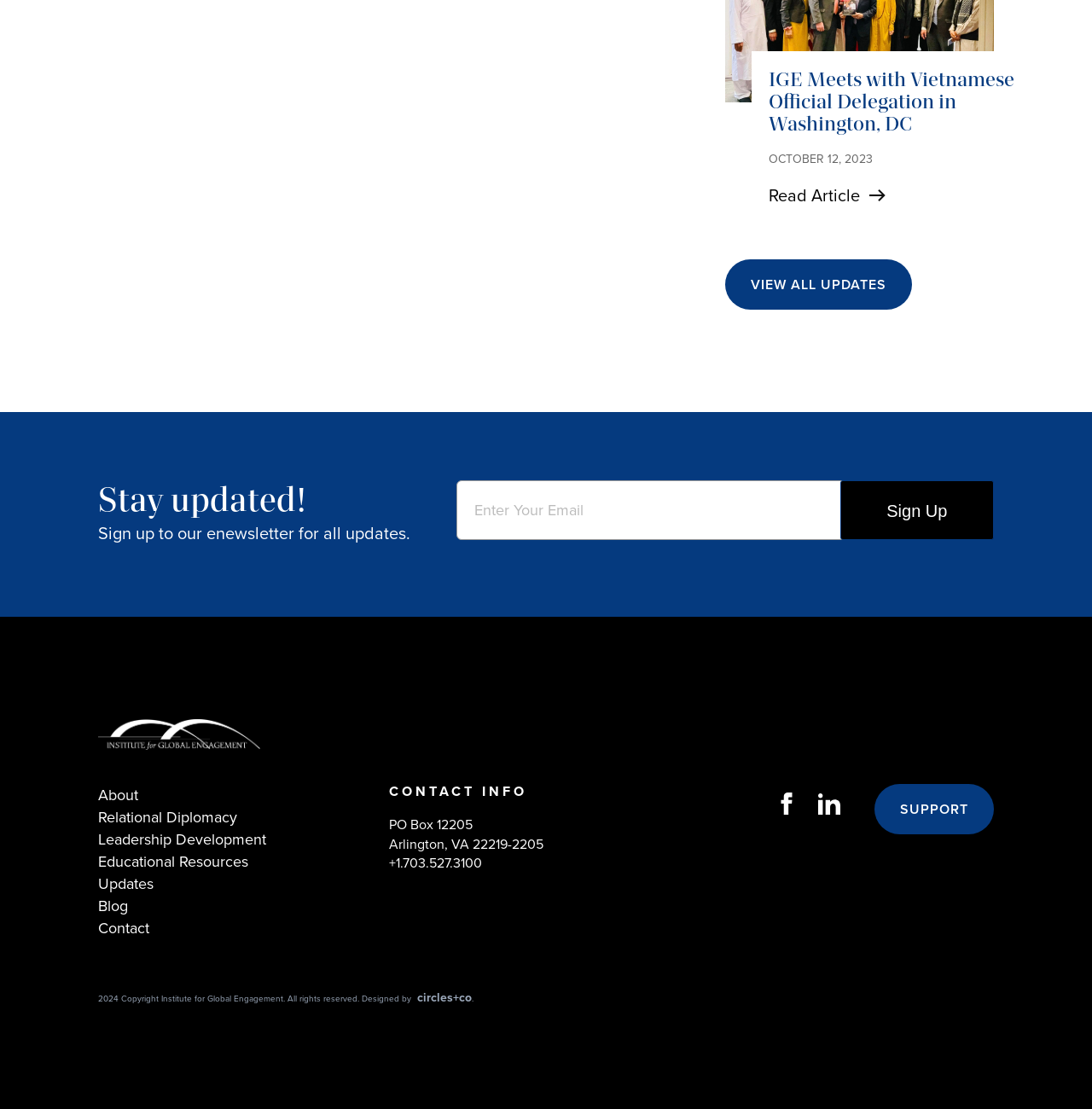How many links are there in the footer section?
Using the image, provide a detailed and thorough answer to the question.

I counted the number of links in the footer section by looking at the elements with the 'link' type and bounding box coordinates that indicate they are located at the bottom of the webpage. I found 7 links: 'Institute for Global Engagement', 'About', 'Relational Diplomacy', 'Leadership Development', 'Educational Resources', 'Updates', and 'Blog'.